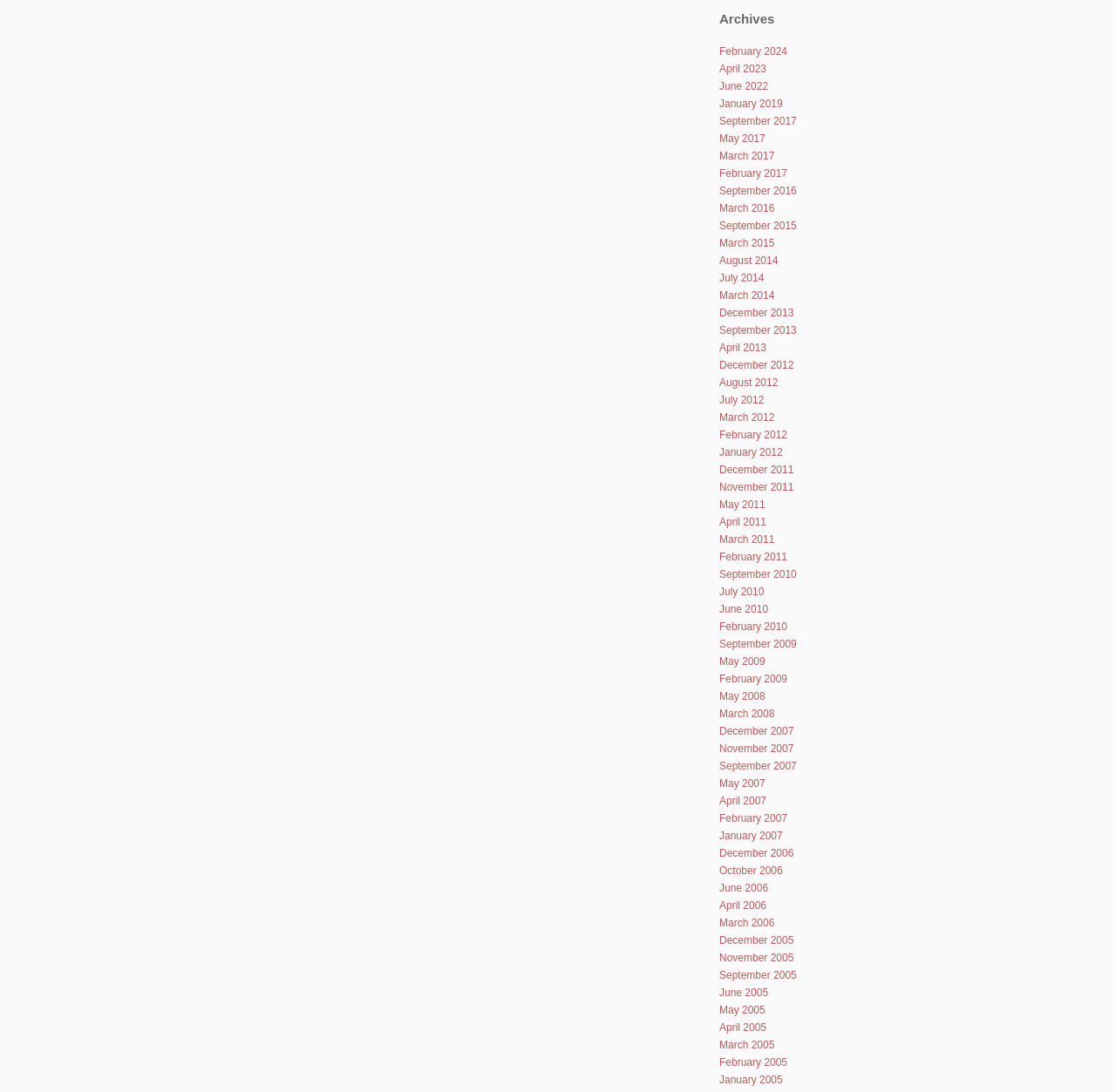Are the links on the webpage organized in chronological order?
Based on the image, give a one-word or short phrase answer.

Yes